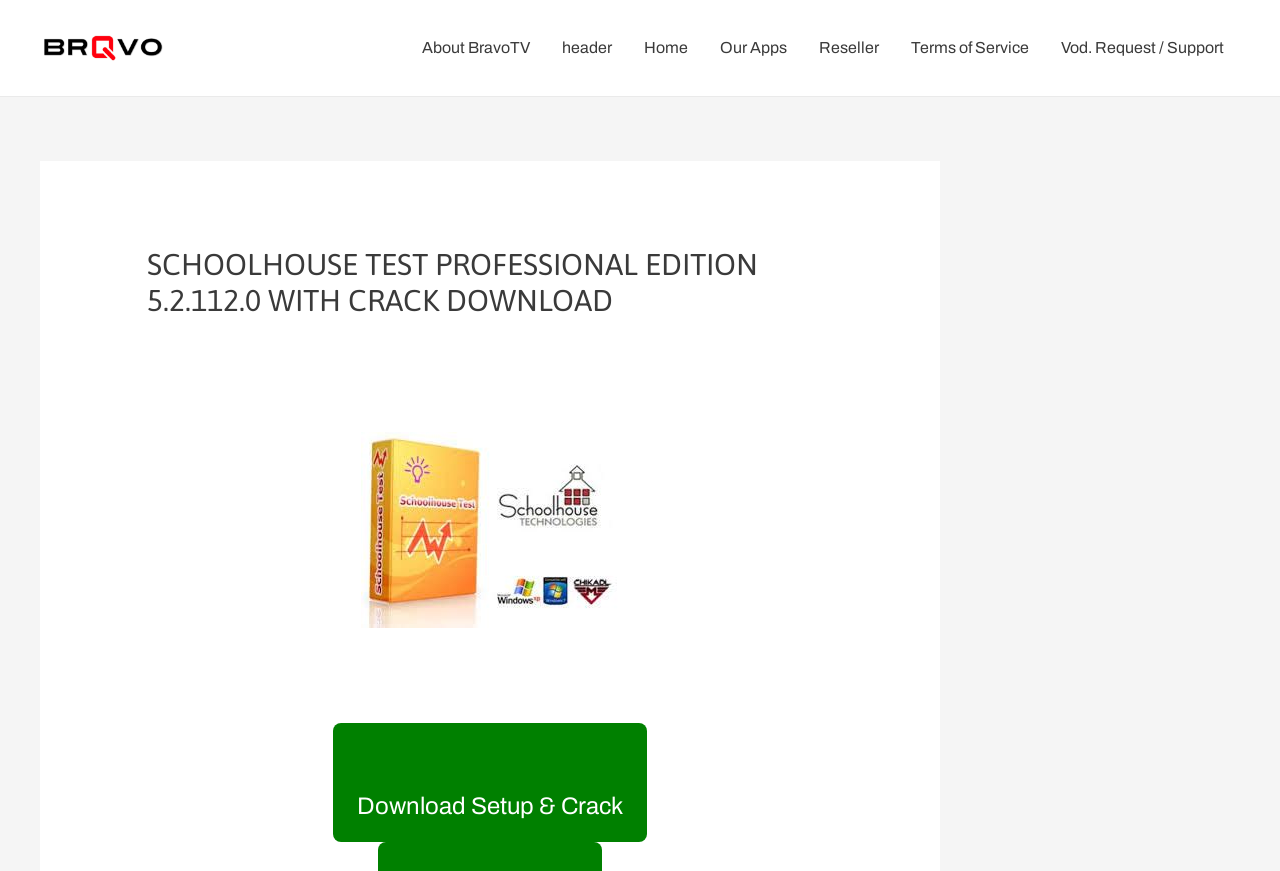Pinpoint the bounding box coordinates of the area that should be clicked to complete the following instruction: "View the Terms of Service". The coordinates must be given as four float numbers between 0 and 1, i.e., [left, top, right, bottom].

[0.699, 0.018, 0.816, 0.092]